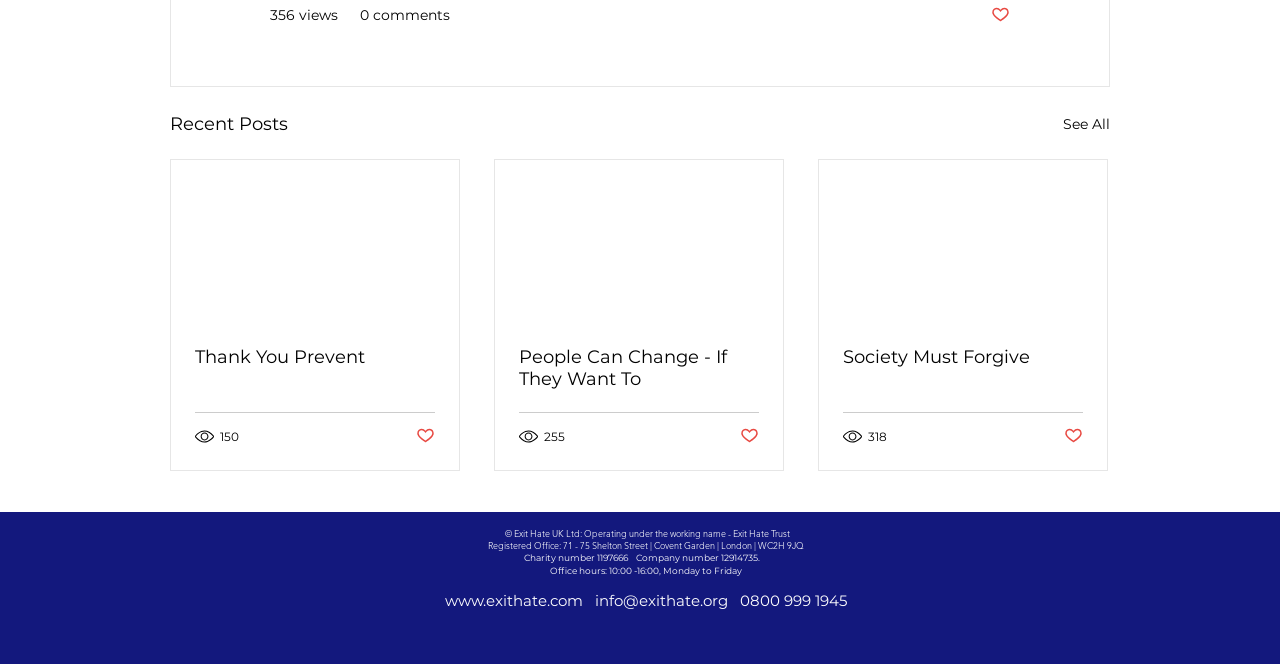Kindly determine the bounding box coordinates for the area that needs to be clicked to execute this instruction: "View the 'Recent Posts'".

[0.133, 0.165, 0.225, 0.209]